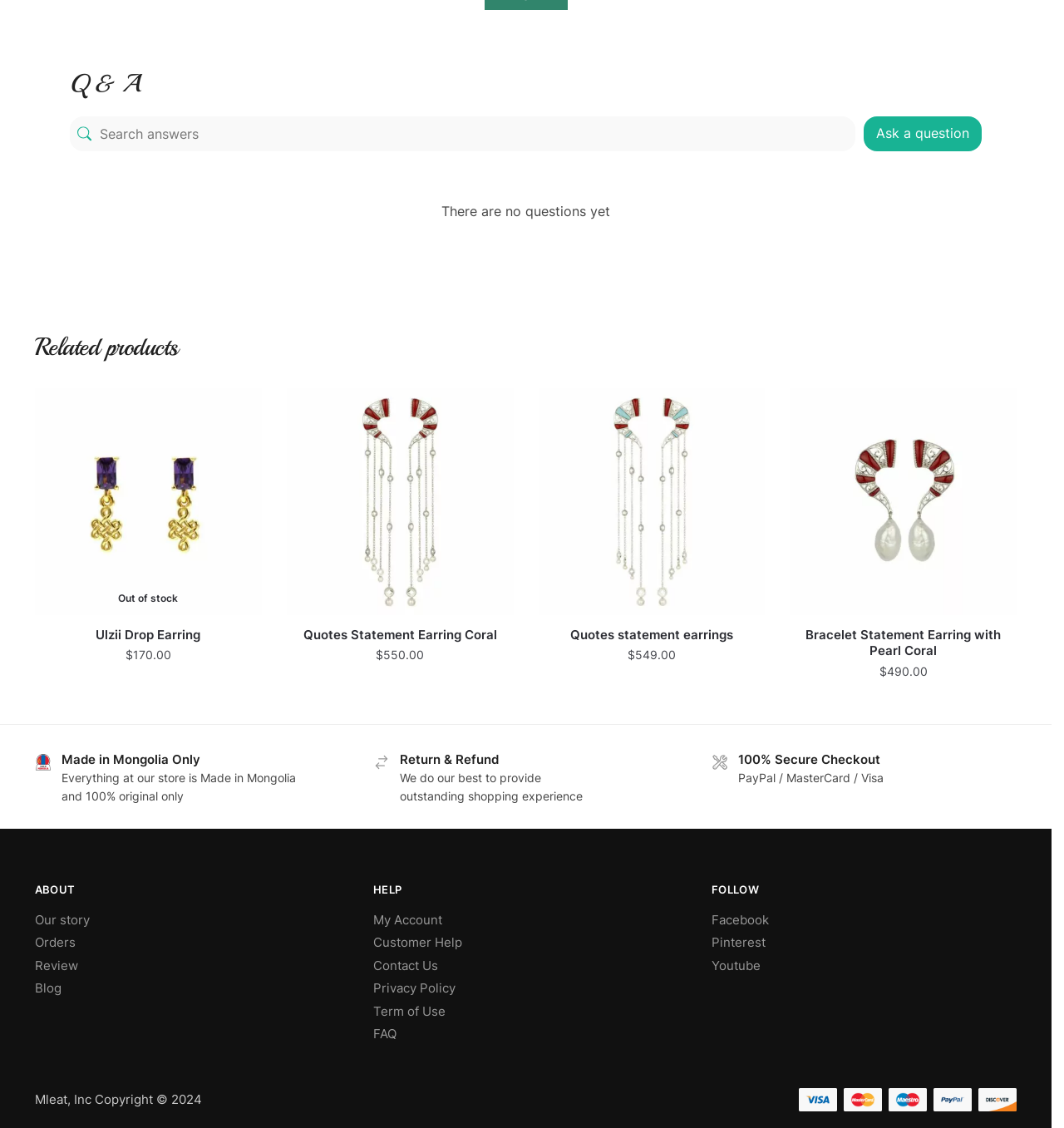What is the origin of the products sold on this website?
Please respond to the question with a detailed and thorough explanation.

The static text 'Made in Mongolia Only' and 'Everything at our store is Made in Mongolia and 100% original only' suggests that the products sold on this website are made in Mongolia.